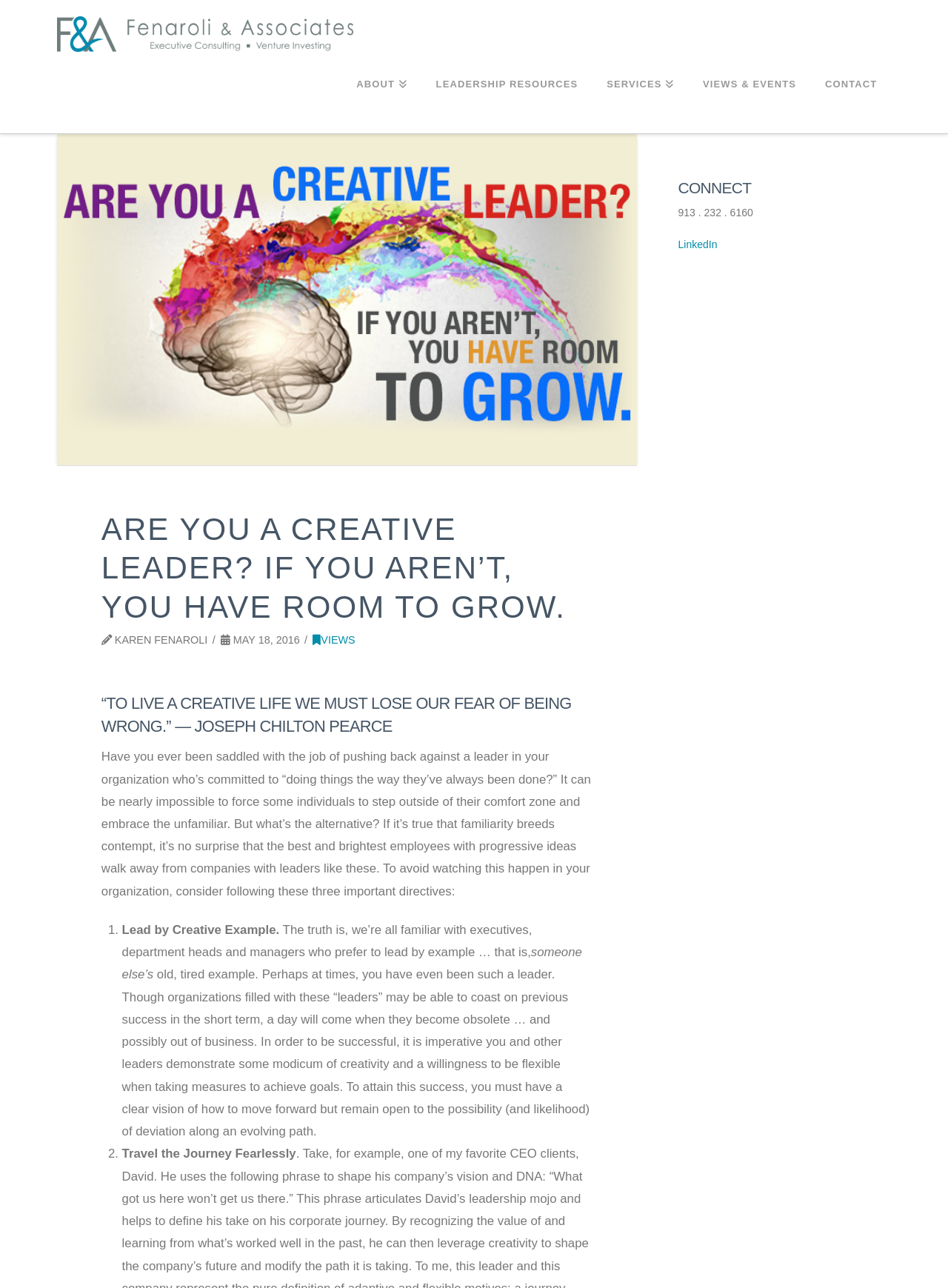Point out the bounding box coordinates of the section to click in order to follow this instruction: "Add to favorites".

None